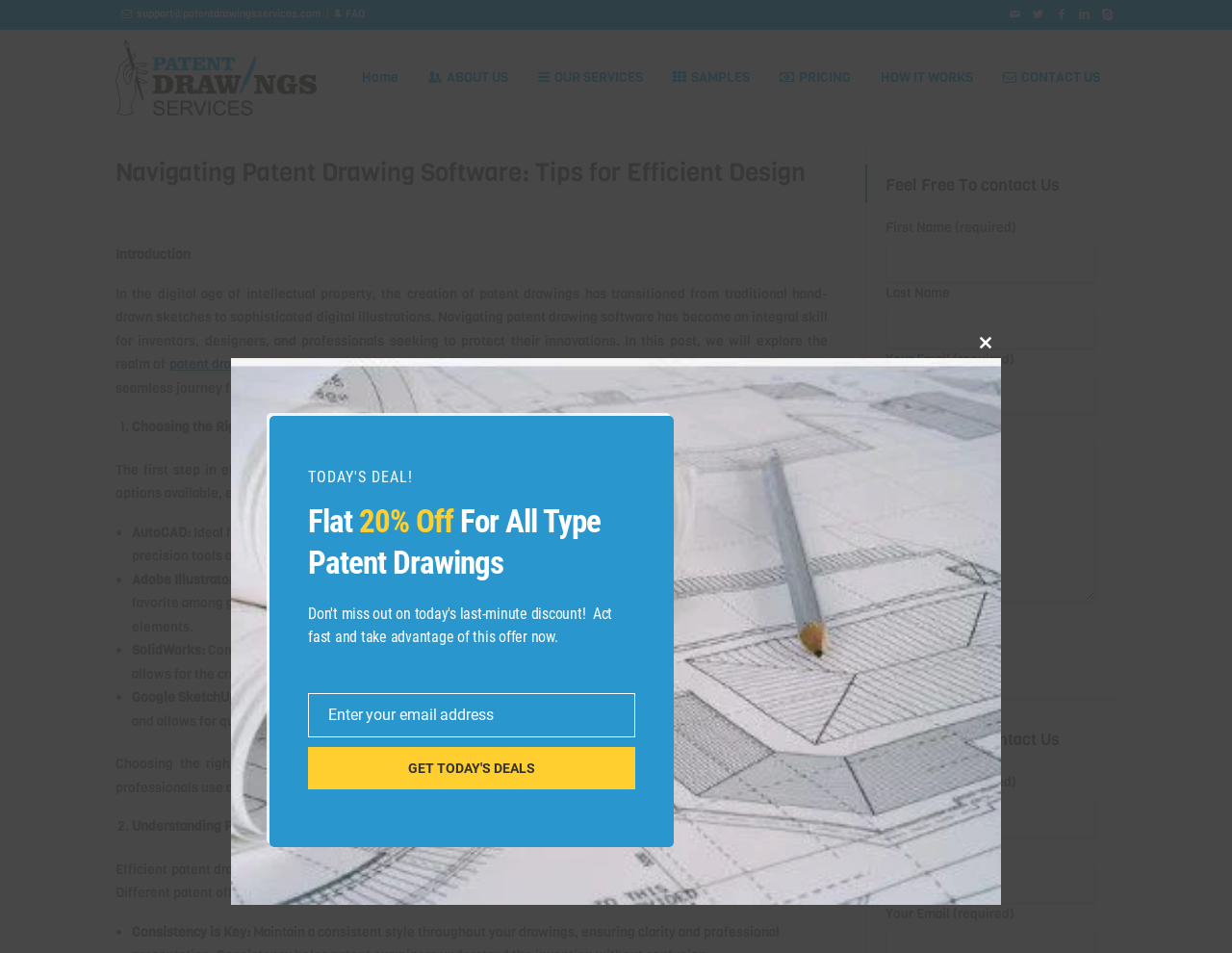Identify the bounding box coordinates of the clickable section necessary to follow the following instruction: "Click the 'GET TODAY'S DEALS' button". The coordinates should be presented as four float numbers from 0 to 1, i.e., [left, top, right, bottom].

[0.25, 0.784, 0.516, 0.828]